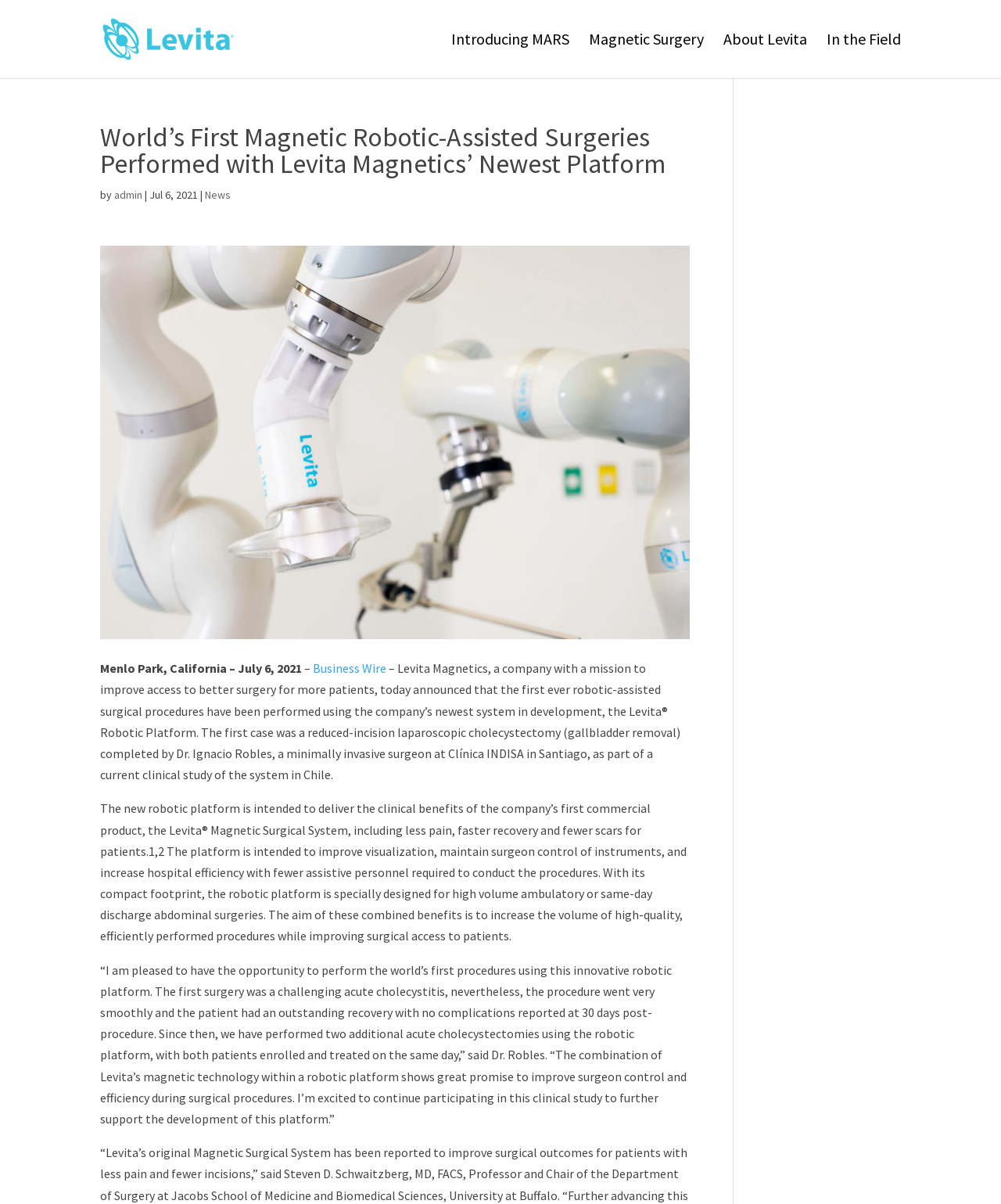Refer to the screenshot and give an in-depth answer to this question: What is the name of the robotic platform?

The robotic platform name is mentioned in the text 'the company’s newest system in development, the Levita Robotic Platform'.